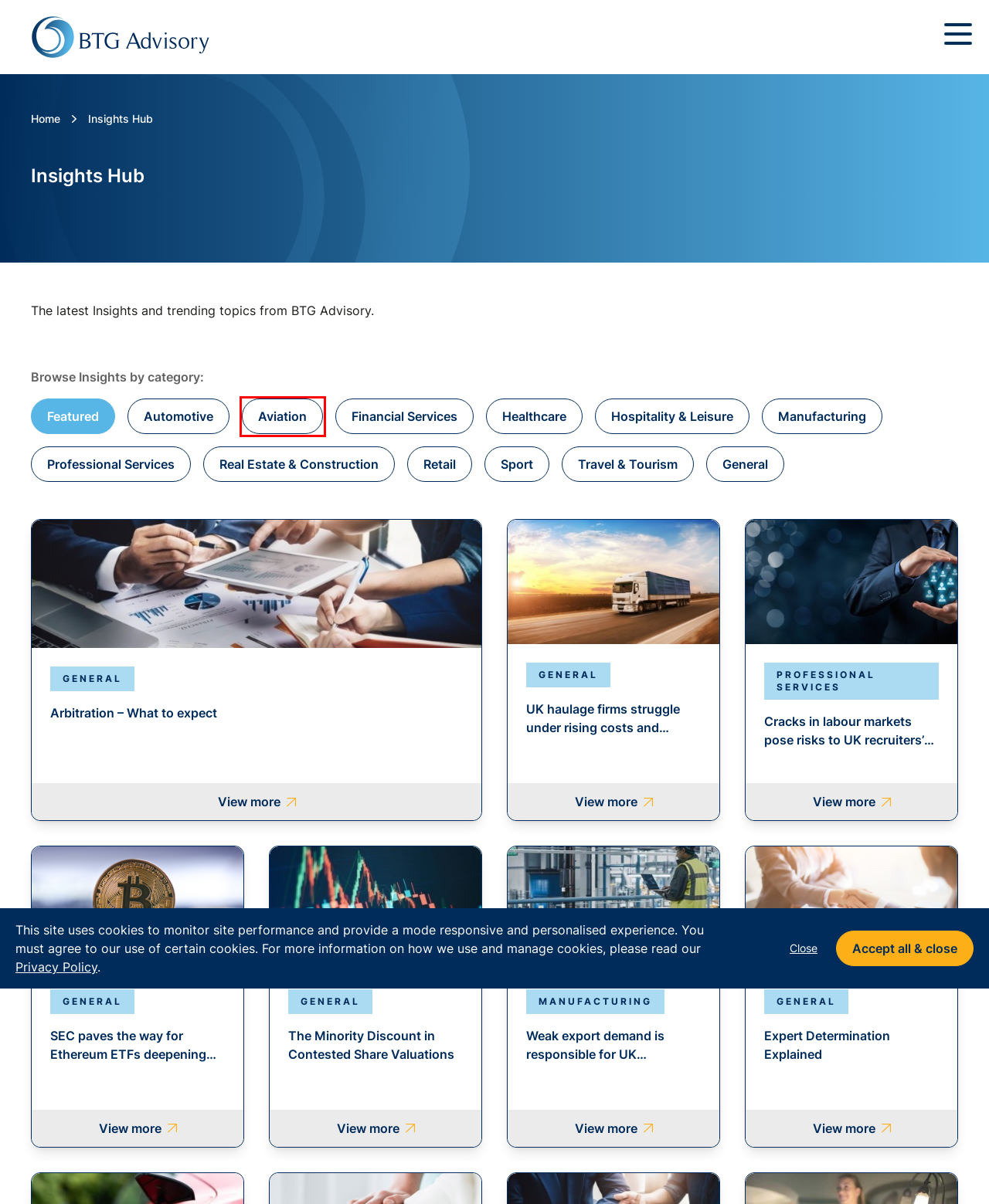With the provided webpage screenshot containing a red bounding box around a UI element, determine which description best matches the new webpage that appears after clicking the selected element. The choices are:
A. Retail Insights- BTG Advisory | BTG Advisory
B. Privacy Policy | BTG Advisory
C. Real Estate and Construction Insights- BTG Advisory | BTG Advisory
D. Professional Services Insights- BTG Advisory | BTG Advisory
E. UK haulage firms struggle under rising costs and declining revenues | BTG Advisory
F. Aviation | BTG Advisory
G. General | BTG Advisory
H. Arbitration – What to expect | BTG Advisory

F